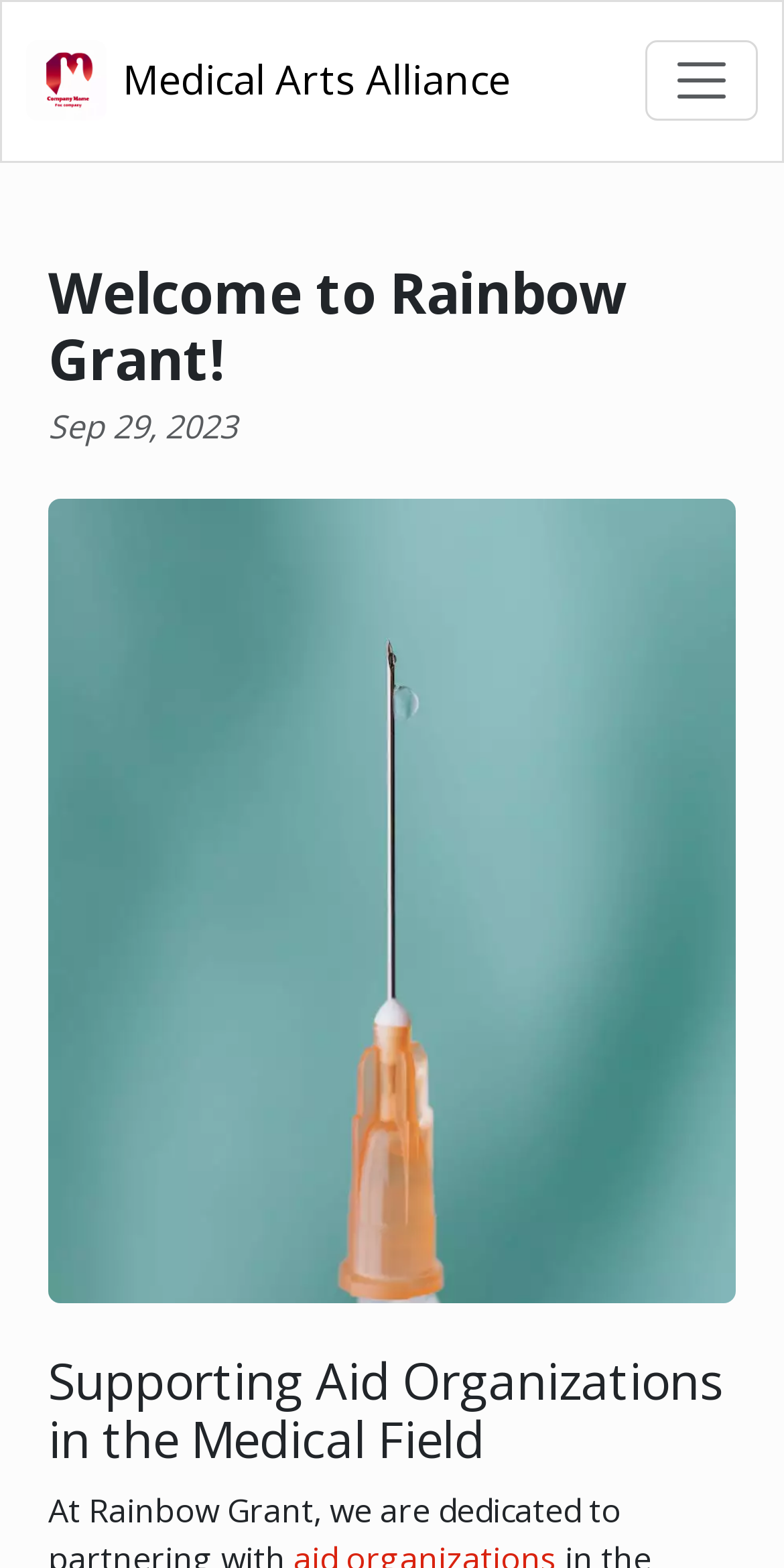What is the main purpose of Rainbow Grant?
Based on the screenshot, respond with a single word or phrase.

Supporting aid organizations